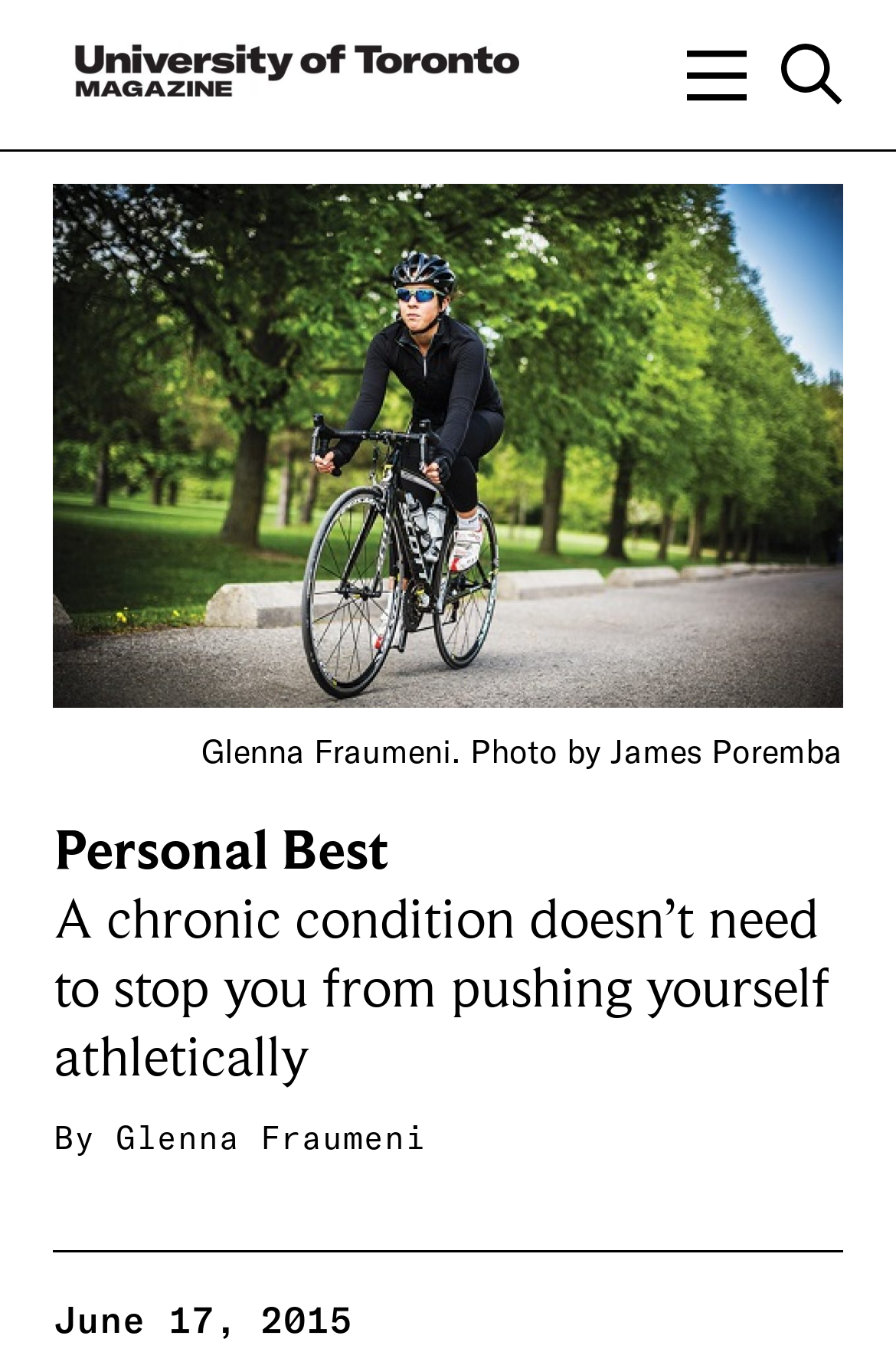What is the name of the magazine?
Please utilize the information in the image to give a detailed response to the question.

I found the answer by looking at the link element at the top of the page, which contains the text 'University of Toronto Magazine University of Toronto Magazine'.